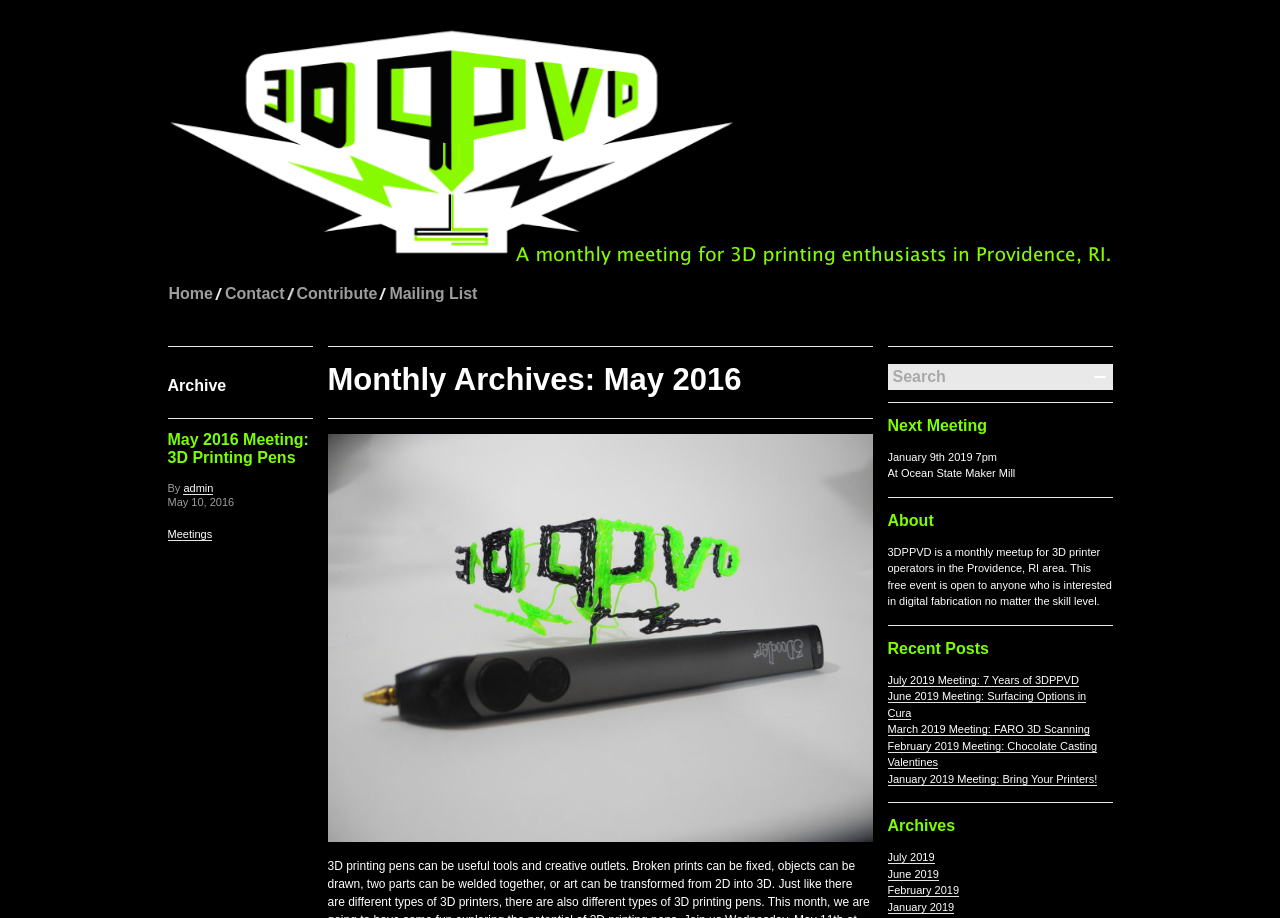How many months are listed in the 'Archives' section?
Please provide a single word or phrase as your answer based on the image.

4